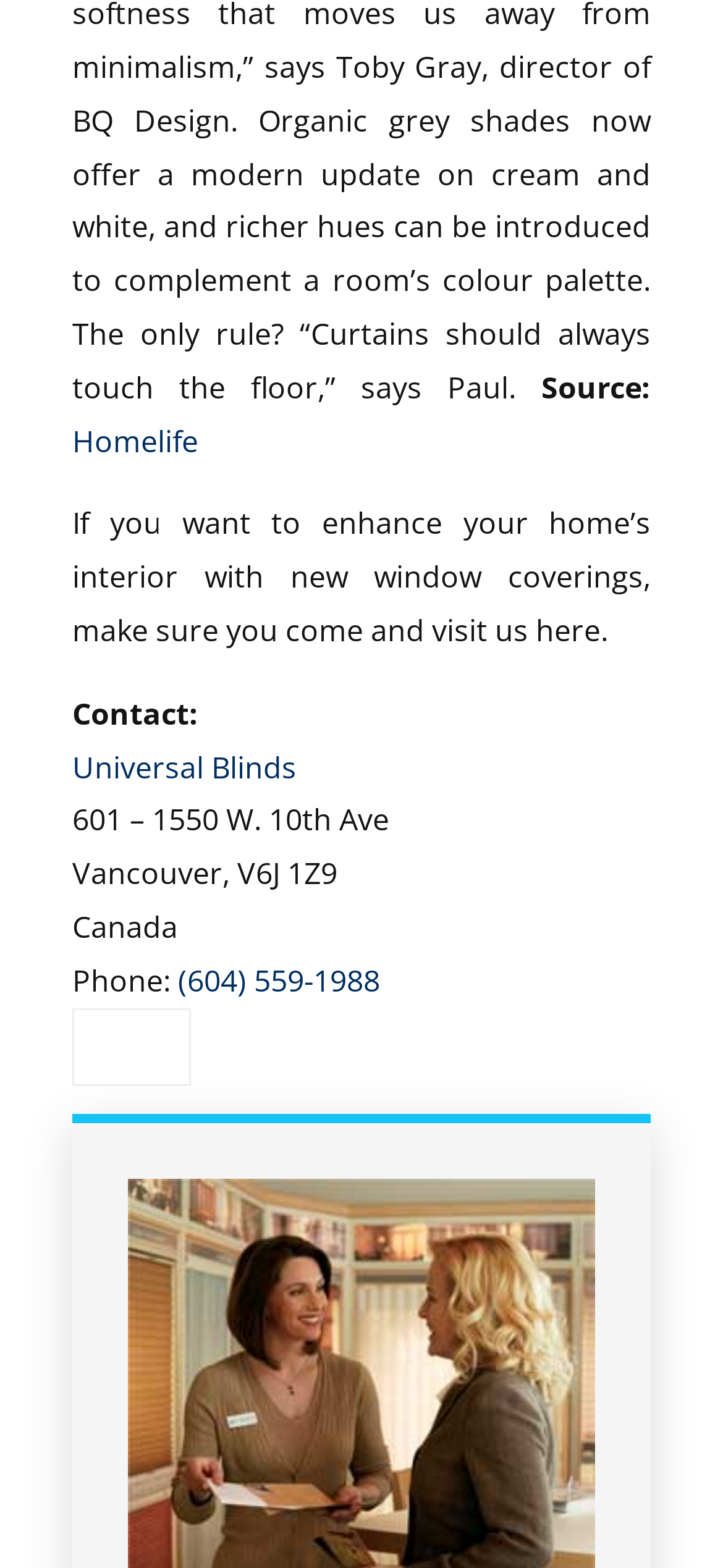What is the city and province of the company?
Refer to the image and give a detailed answer to the question.

The city and province of the company can be found in the contact information section, where it is mentioned as 'Vancouver, BC' in the address.